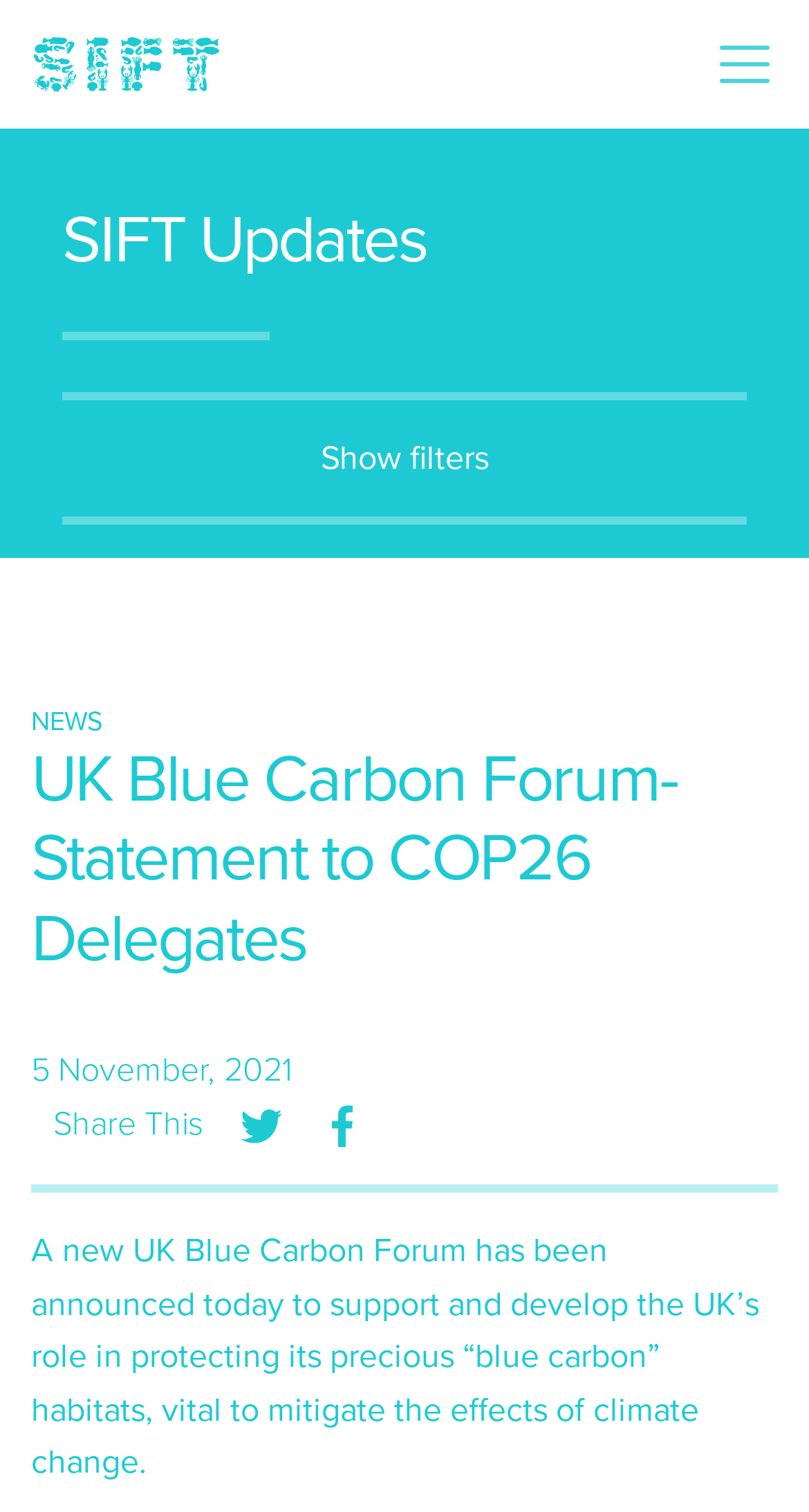Use a single word or phrase to answer the following:
How many navigation buttons are there?

2